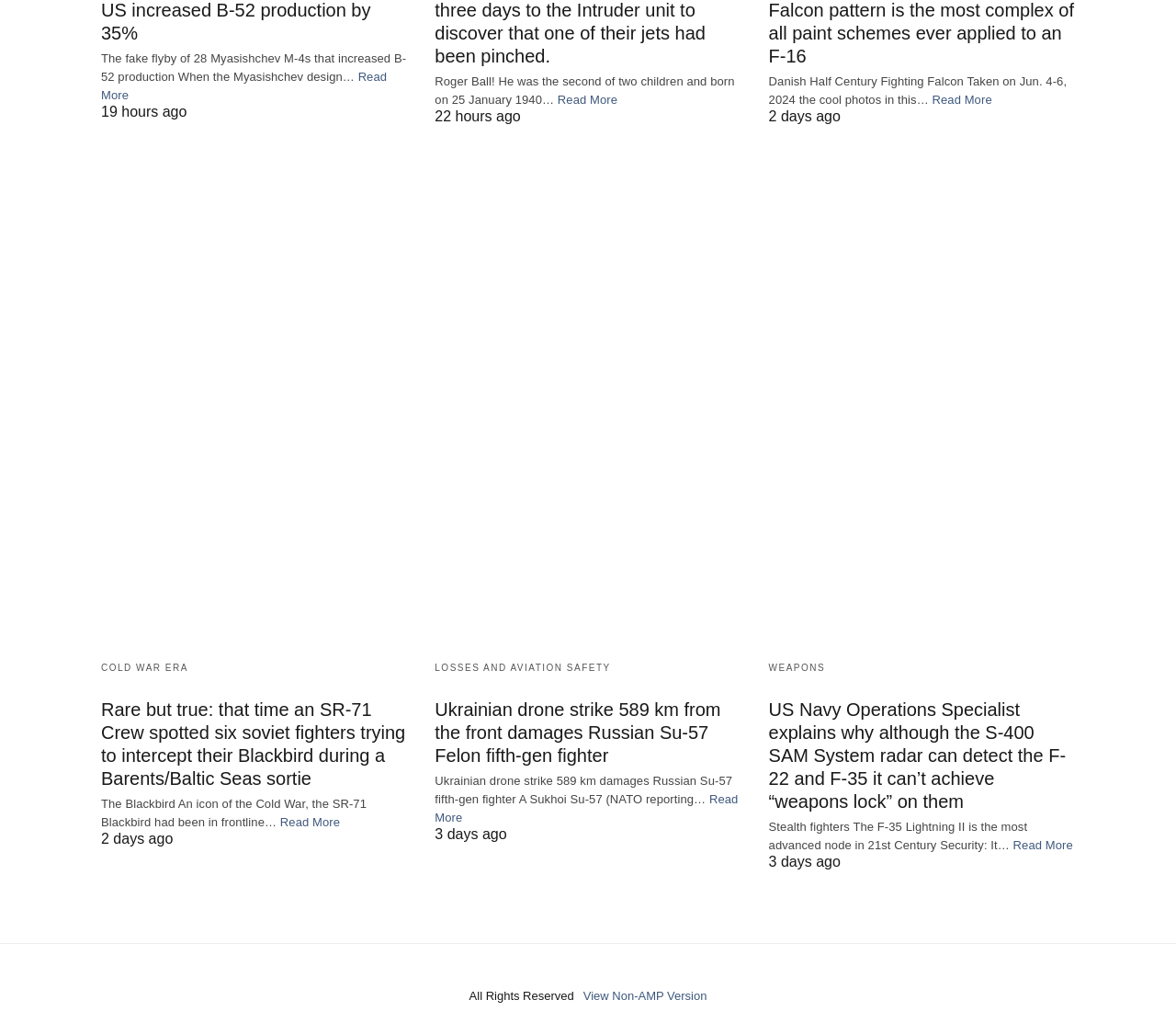Could you please study the image and provide a detailed answer to the question:
What is the topic of the first article?

The first article is about the fake flyby of 28 Myasishchev M-4s that increased B-52 production, which can be inferred from the StaticText element with the text 'The fake flyby of 28 Myasishchev M-4s that increased B-52 production When the Myasishchev design…'.